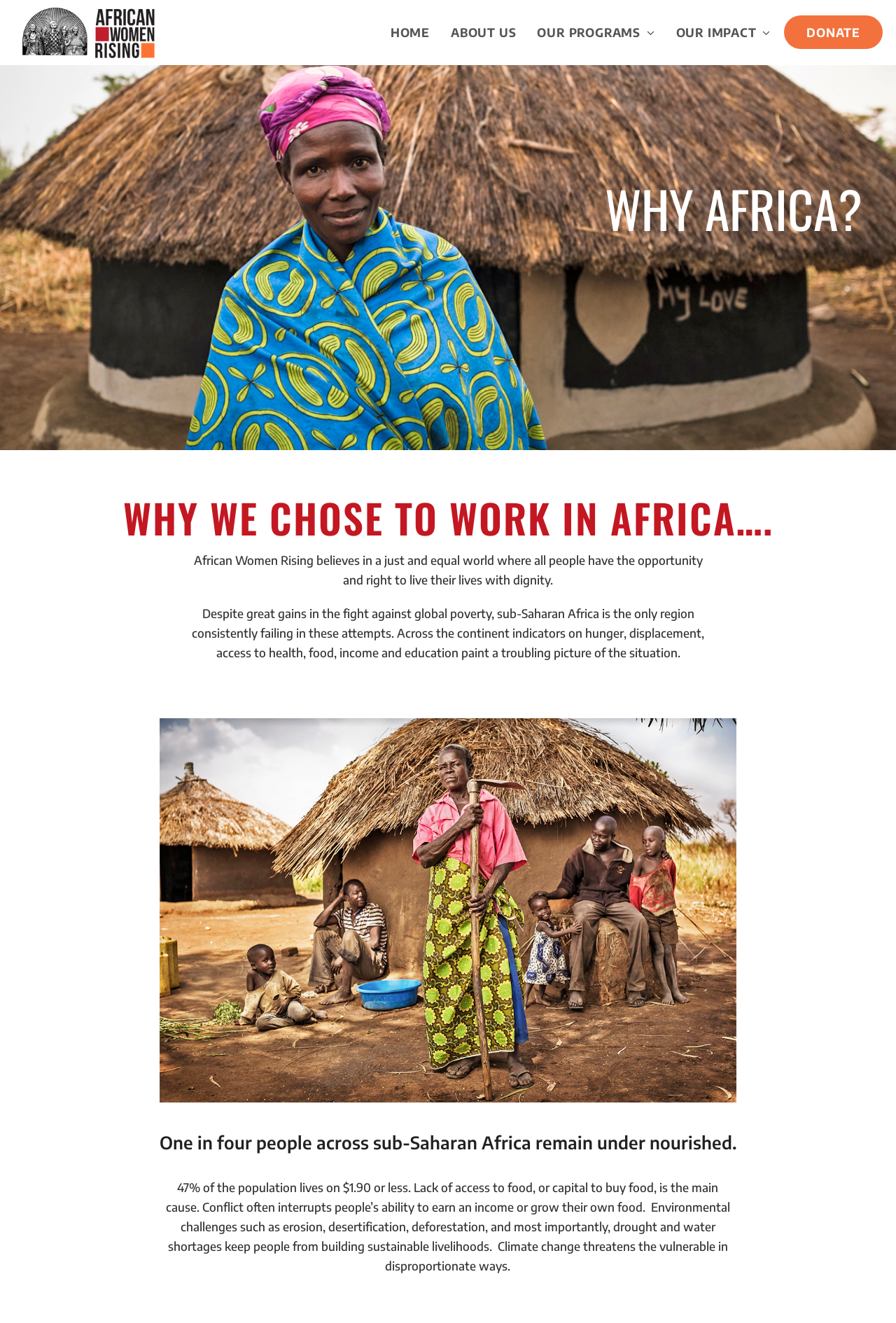Based on the image, provide a detailed response to the question:
What is the name of the organization?

The name of the organization can be found in the top-left corner of the webpage, where it says 'African Women Rising' in the layout table element.